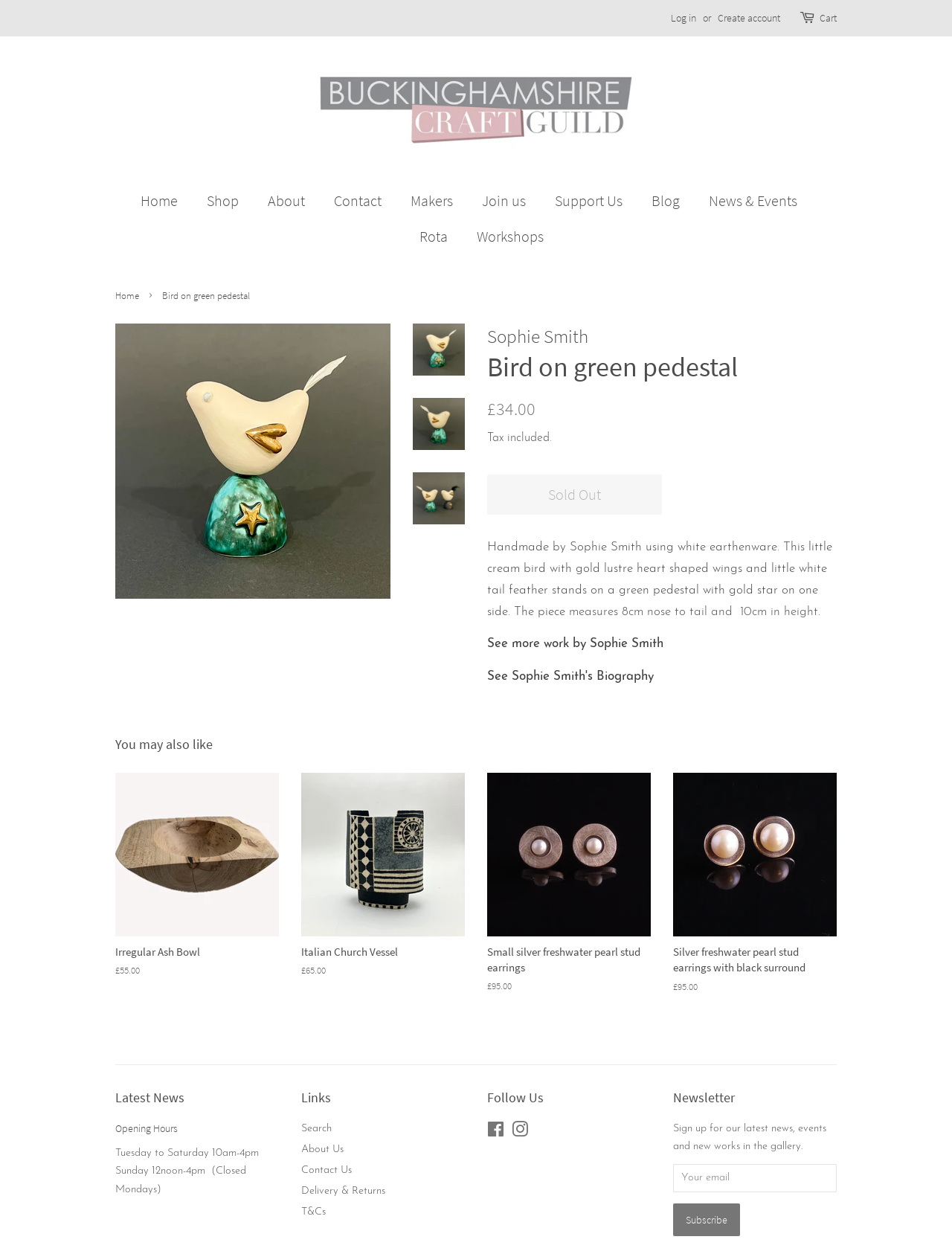Locate the bounding box coordinates of the area to click to fulfill this instruction: "Subscribe to the newsletter". The bounding box should be presented as four float numbers between 0 and 1, in the order [left, top, right, bottom].

[0.707, 0.959, 0.777, 0.986]